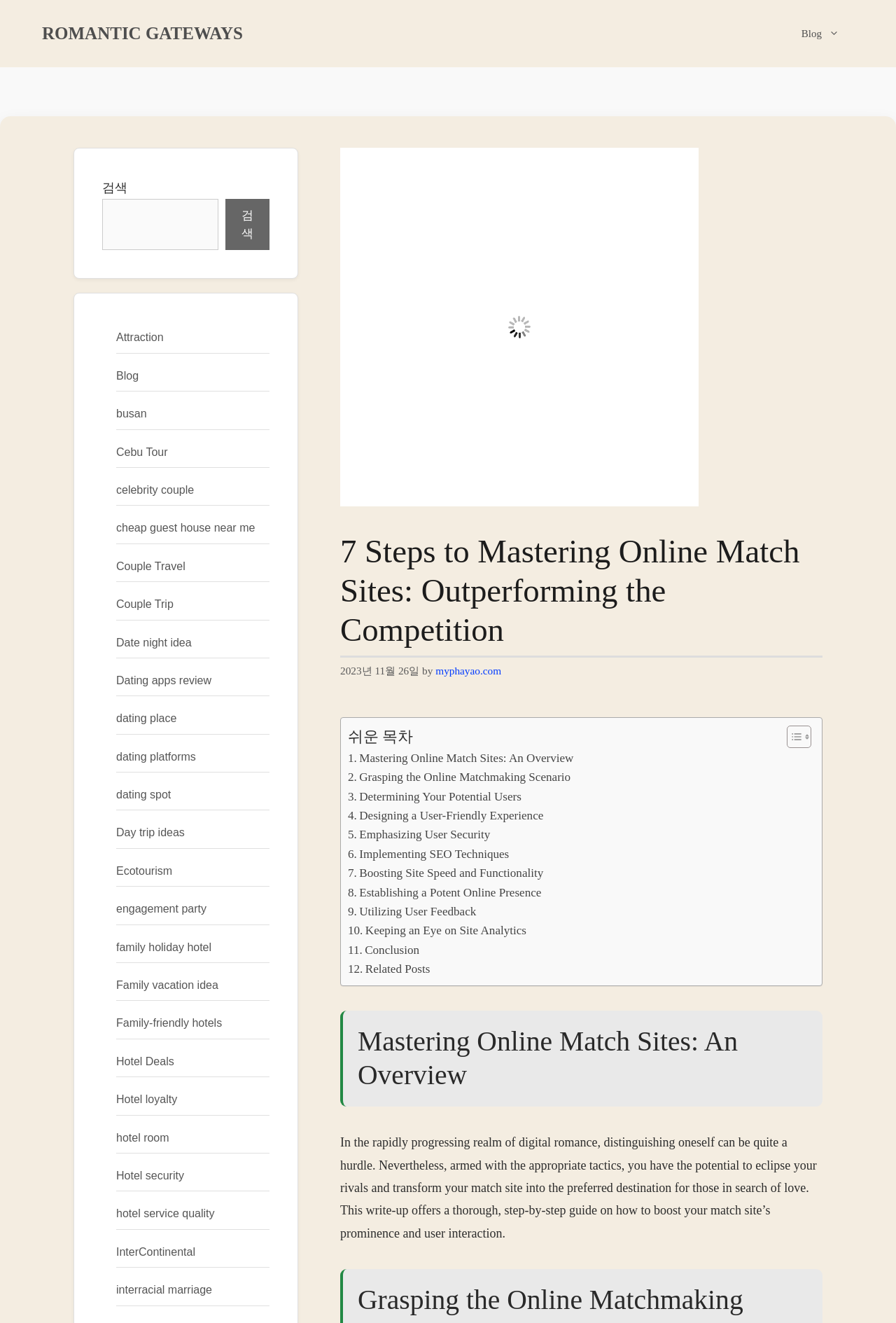Examine the image carefully and respond to the question with a detailed answer: 
How many links are there in the primary navigation?

I counted the number of links in the primary navigation section, which is located at the top right of the page, and found only one link labeled 'Blog'.